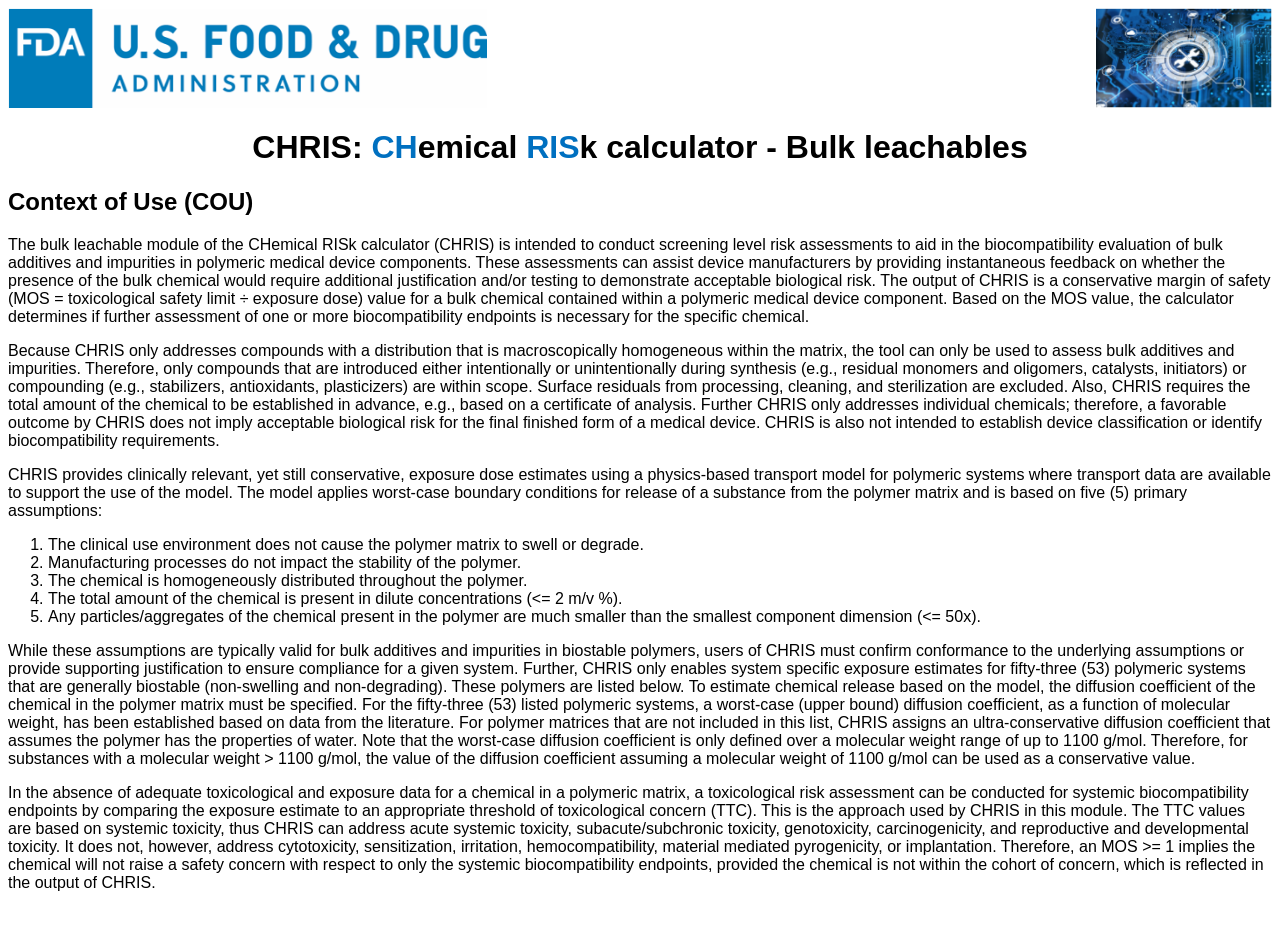Produce a meticulous description of the webpage.

The webpage is about the CHRIS (CHemical RISk calculator) tool, specifically the Bulk leachables module, which conducts screening-level risk assessments for bulk additives and impurities in polymeric medical device components. 

At the top of the page, there are two images, one on the left and one on the right. Below these images, there are two headings: "CHRIS: CHemical RISk calculator - Bulk leachables" and "Context of Use (COU)". 

The main content of the page is divided into several sections of text, which provide detailed information about the CHRIS tool, its functionality, and its limitations. The text explains that CHRIS is intended to aid in the biocompatibility evaluation of bulk additives and impurities, and it provides a conservative margin of safety (MOS) value for a bulk chemical contained within a polymeric medical device component. 

There are five list markers, each followed by a brief description of an assumption made by the CHRIS model. These assumptions are related to the clinical use environment, manufacturing processes, chemical distribution, and particle size. 

The text also explains that CHRIS only addresses individual chemicals and does not imply acceptable biological risk for the final finished form of a medical device. Additionally, it does not establish device classification or identify biocompatibility requirements. 

The page provides detailed information about the CHRIS model, including its limitations, the types of polymeric systems it can be used for, and the assumptions it makes. It also explains how the tool can be used to estimate chemical release and conduct toxicological risk assessments.